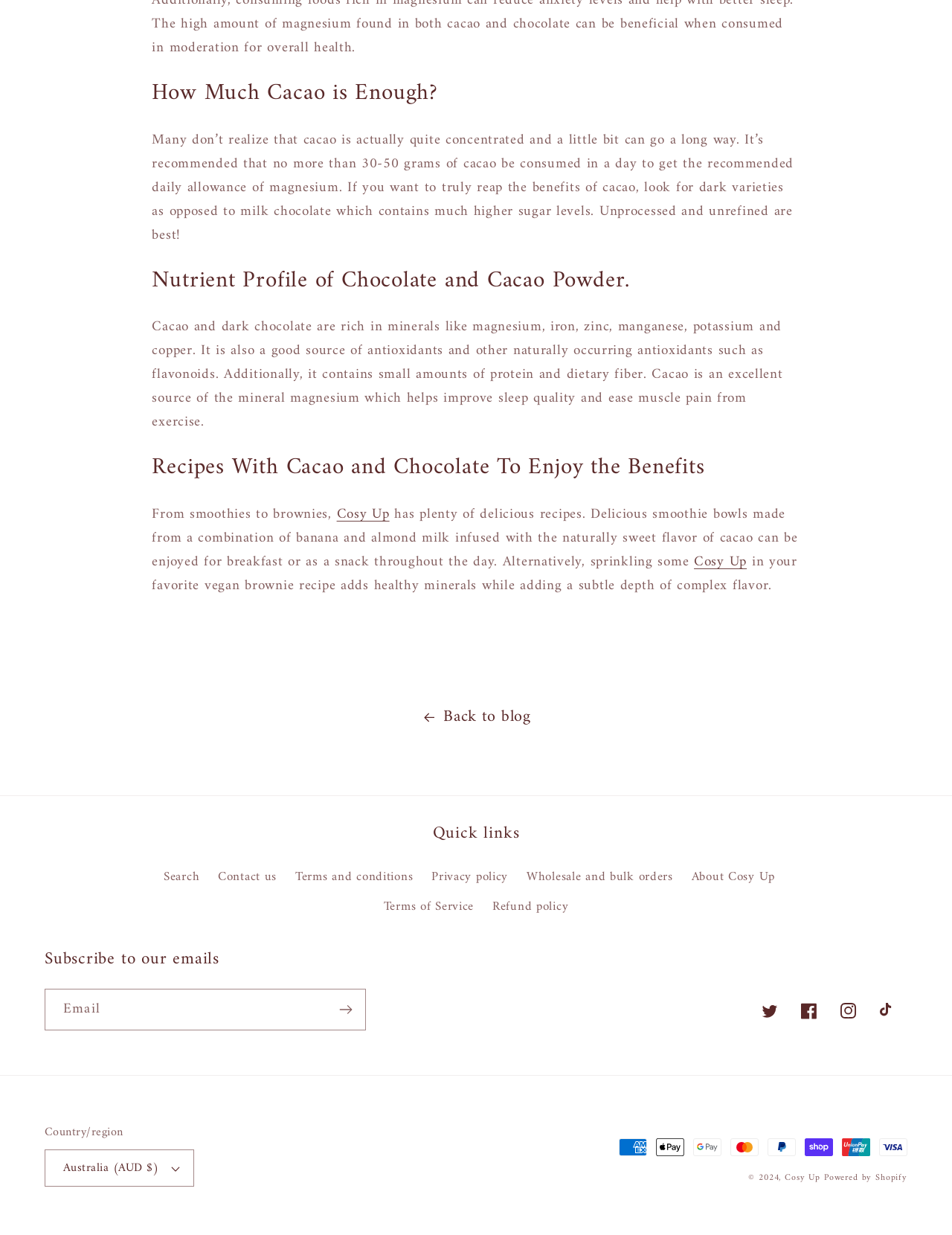Find and indicate the bounding box coordinates of the region you should select to follow the given instruction: "Select a country or region".

[0.047, 0.931, 0.204, 0.961]